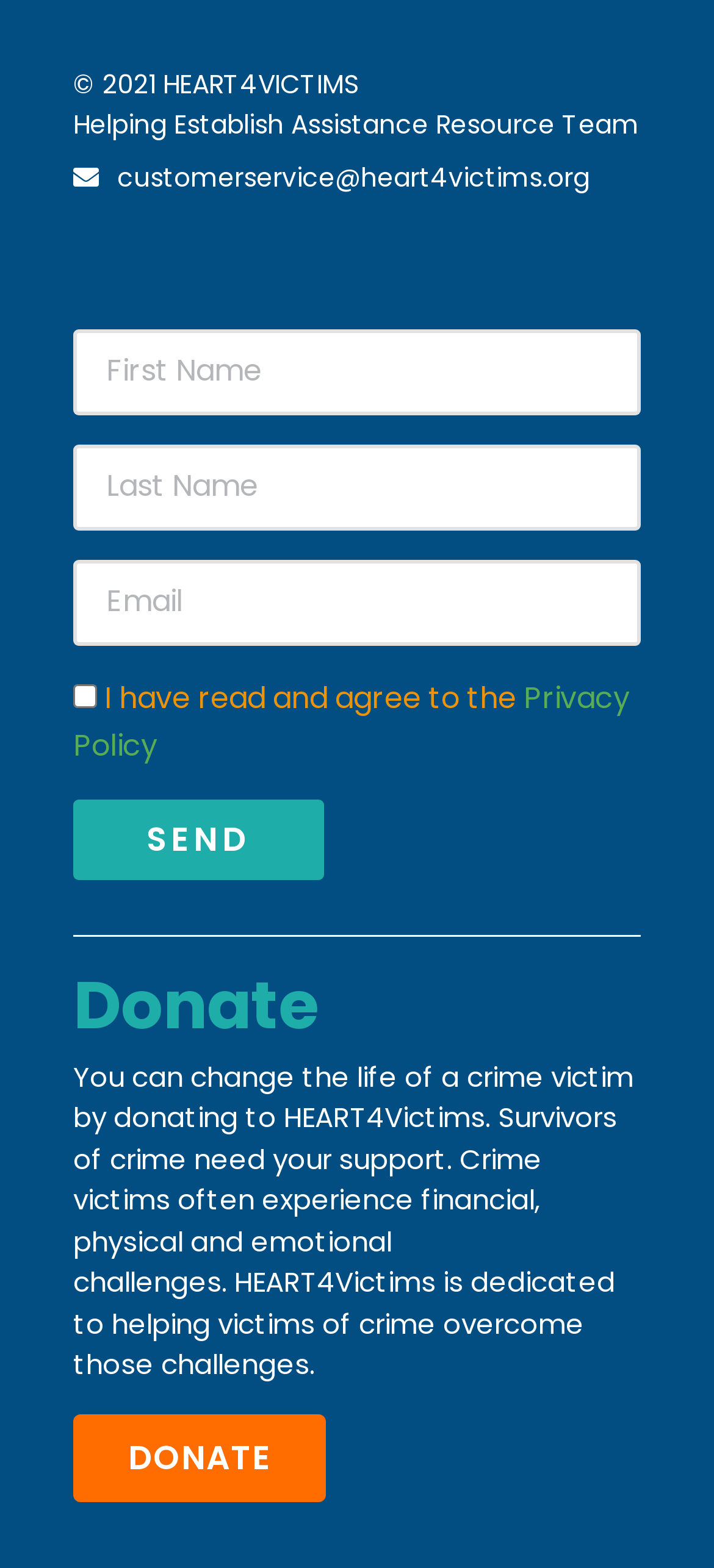Using the format (top-left x, top-left y, bottom-right x, bottom-right y), provide the bounding box coordinates for the described UI element. All values should be floating point numbers between 0 and 1: DONATE

[0.103, 0.902, 0.456, 0.958]